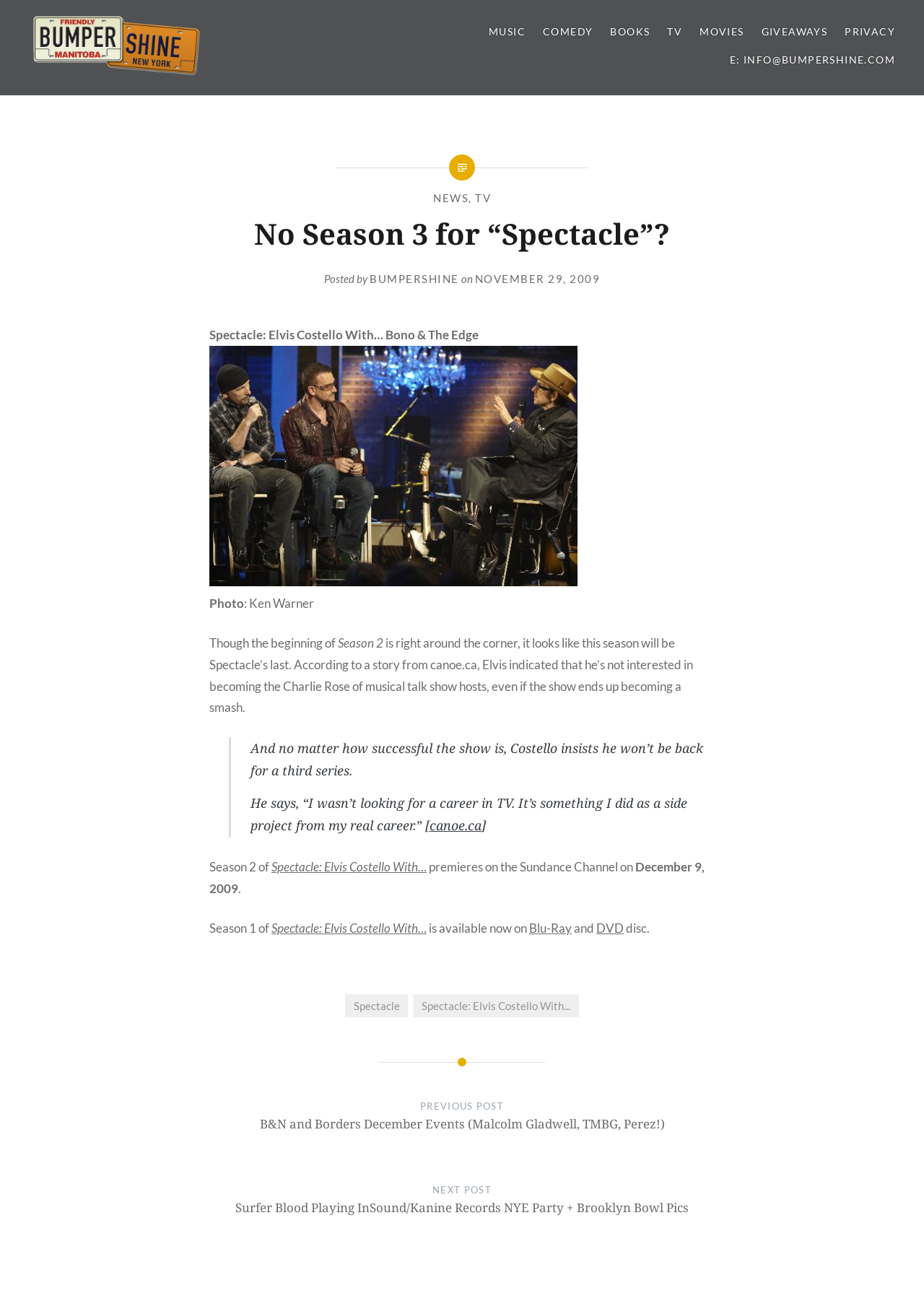Show the bounding box coordinates of the region that should be clicked to follow the instruction: "Select language."

None